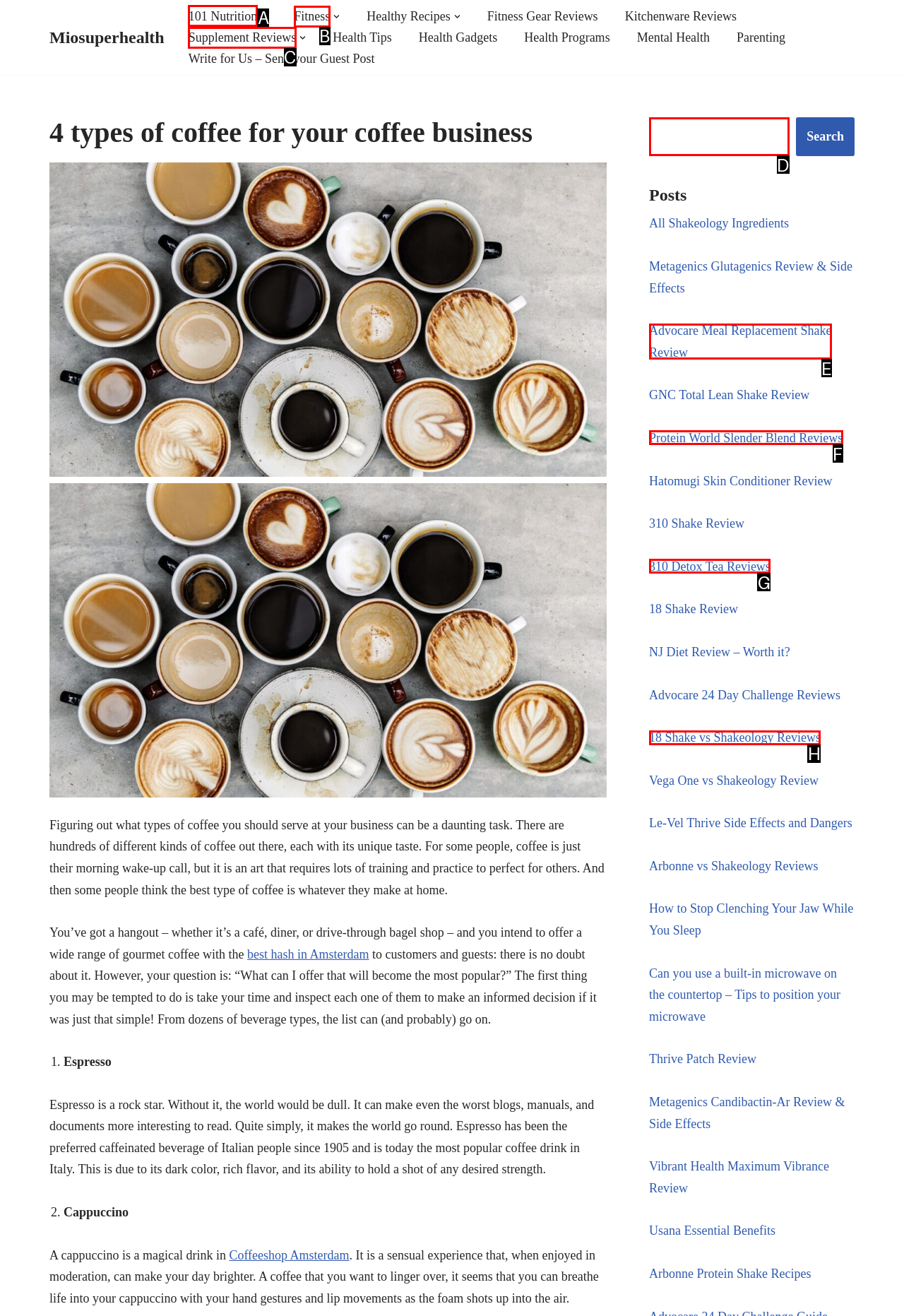Determine the letter of the UI element that will complete the task: Click on the '101 Nutrition' link
Reply with the corresponding letter.

A